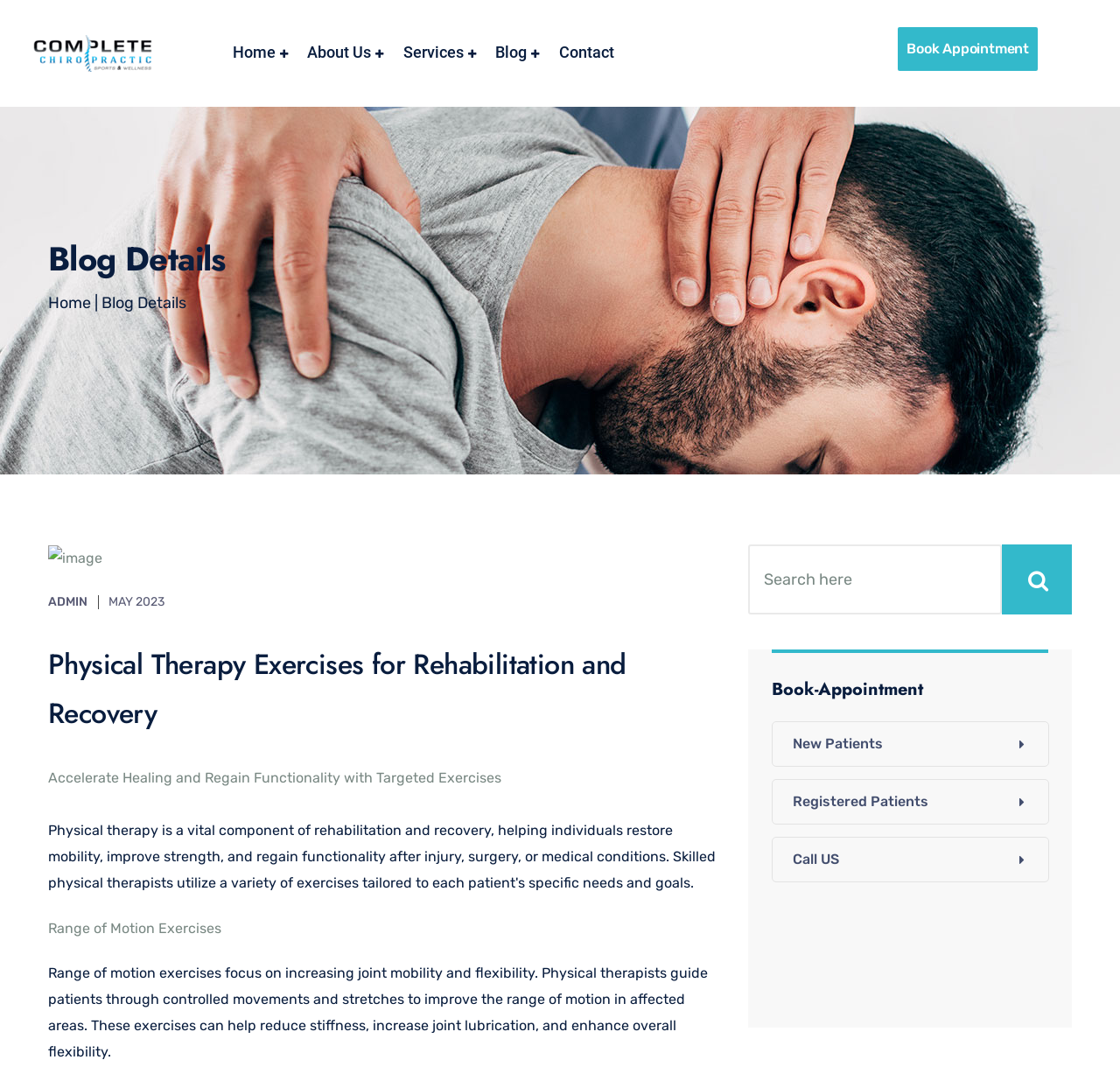Describe the webpage in detail, including text, images, and layout.

The webpage is about Complete Chiropractic Durham, an educational insights blog focused on health and wellness. At the top left, there is a small image, and next to it, there are five navigation links: Home, About Us, Services, Blog, and Contact. Below these links, there is a "Book Appointment" button located at the top right.

The main content area is divided into two sections. On the left, there is a blog details section with a heading that reads "Physical Therapy Exercises for Rehabilitation and Recovery". Below this heading, there are two subheadings: "Accelerate Healing and Regain Functionality with Targeted Exercises" and "Range of Motion Exercises". The section also includes a paragraph of text that explains the benefits of range of motion exercises.

On the right side, there is a search bar with a search button and a "Book-Appointment" heading. Below this heading, there are three links: "New Patients", "Registered Patients", and "Call US". 

At the bottom of the page, there is a footer section with links to the blog, home, about us, services, and contact pages.